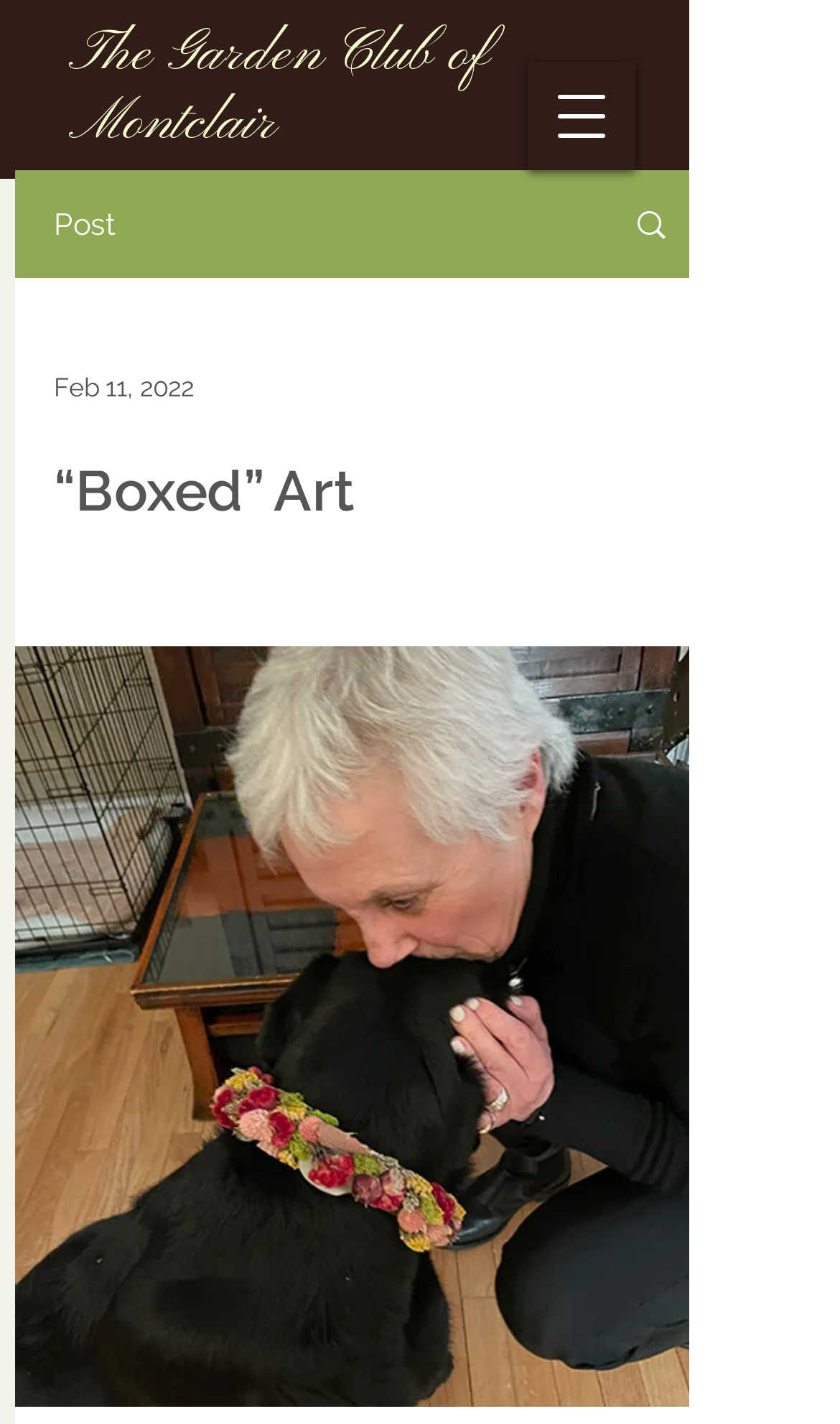Please look at the image and answer the question with a detailed explanation: What is the date of the post?

I found the answer by looking at the generic element with the text 'Feb 11, 2022' which is located below the image and the link, indicating that it's a date related to the post.